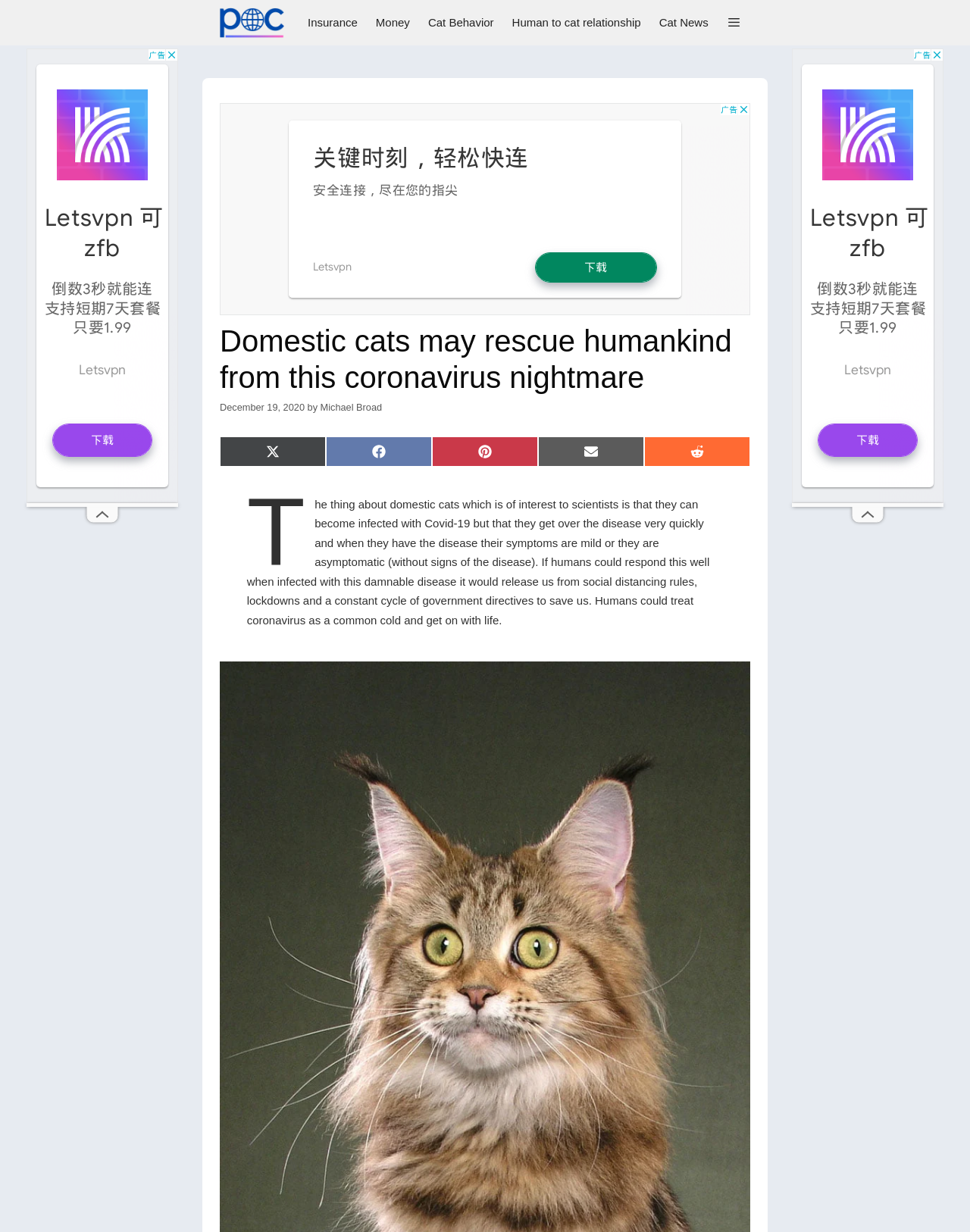Pinpoint the bounding box coordinates of the area that should be clicked to complete the following instruction: "Read the article about domestic cats and coronavirus". The coordinates must be given as four float numbers between 0 and 1, i.e., [left, top, right, bottom].

[0.227, 0.262, 0.773, 0.321]